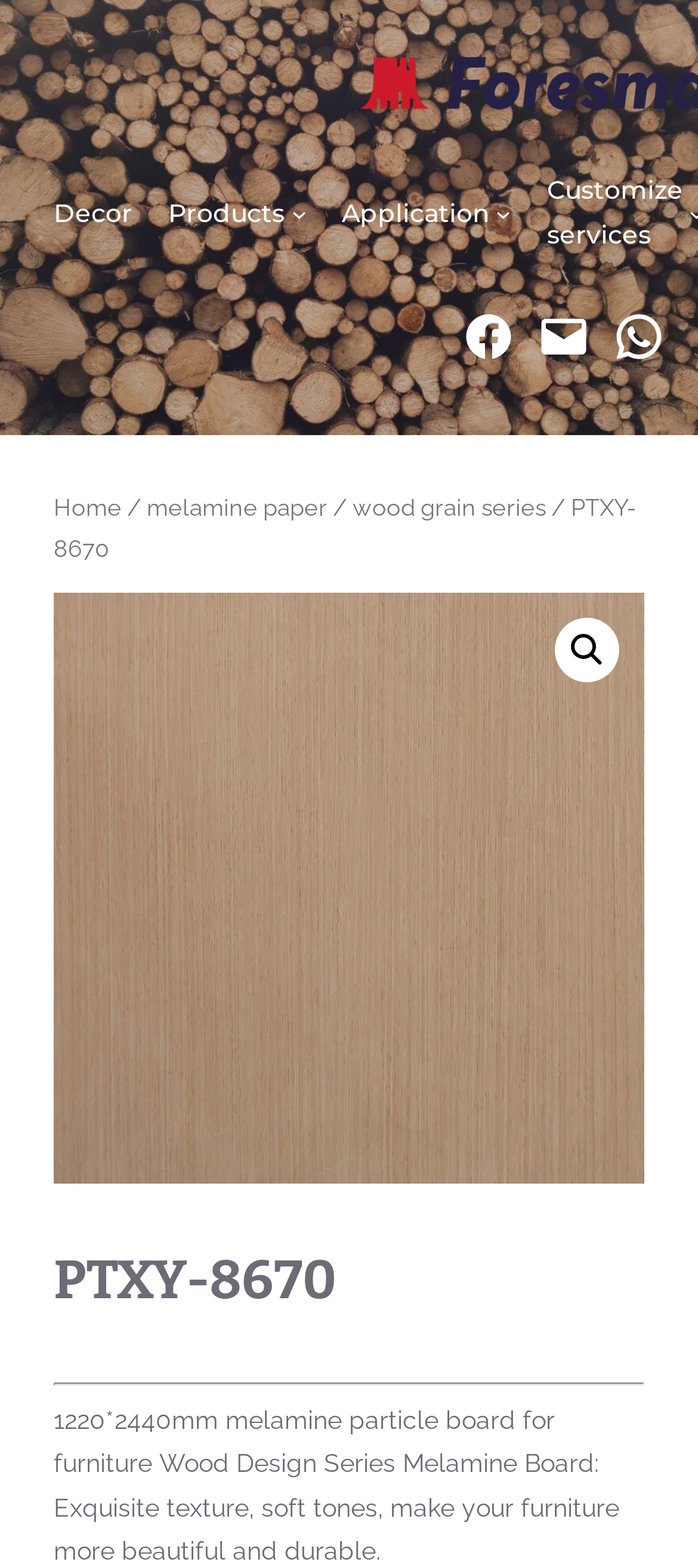Answer the question briefly using a single word or phrase: 
What is the size of the melamine particle board?

1220*2440mm